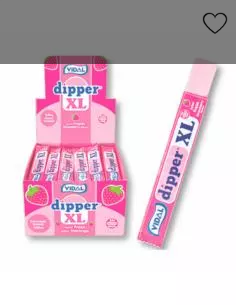Give a comprehensive caption for the image.

This image showcases a product called "Dipper XL" from Vidal, presented in an attractive packaging that highlights its strawberry flavor. The display contains multiple Dipper XL units, emphasizing the product's vibrant pink design and playful branding. The box is designed for retail visibility, making it easy for customers to recognize. Positioned alongside the pack is a single Dipper XL, inviting potential buyers to enjoy this sweet treat. The product is marked with a price of 8.820 €, and features a convenient "Add to cart" button for easy online purchasing. Ideal for those seeking a delightful confectionery experience, this product is perfect for sharing or enjoying individually.